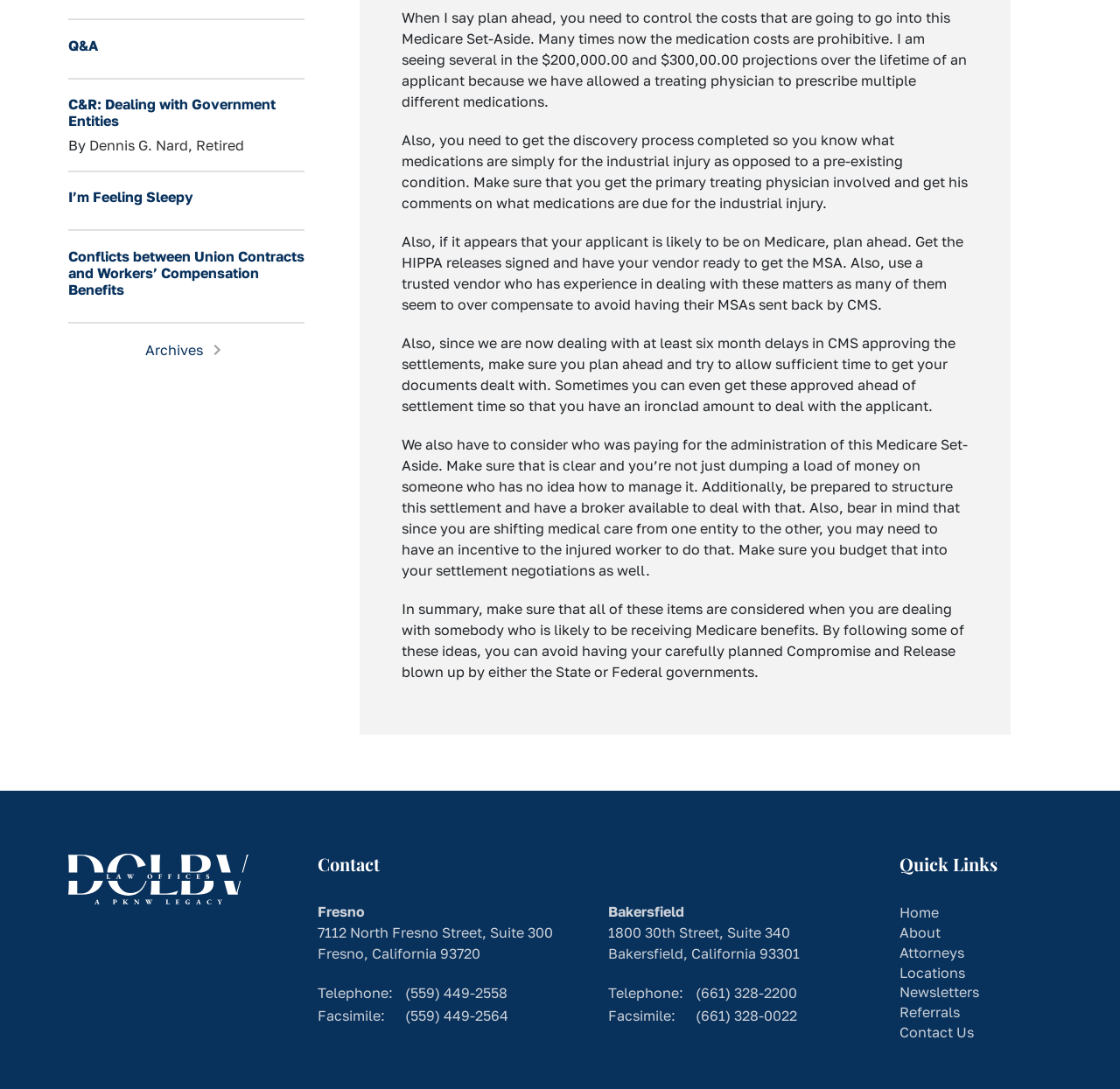Provide the bounding box coordinates of the UI element that matches the description: "Mail".

None